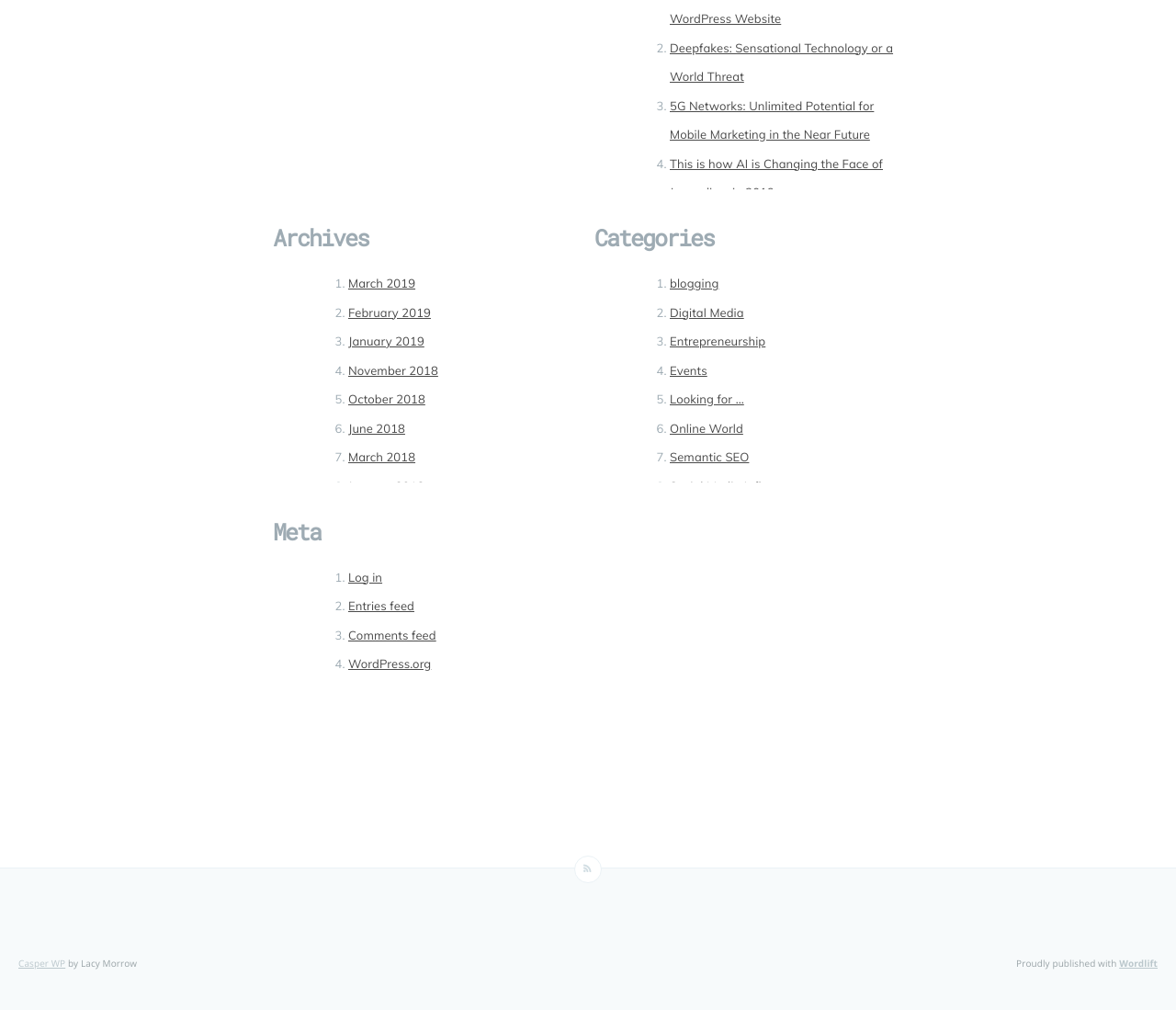What is the title of the 'Archives' section?
Please provide an in-depth and detailed response to the question.

I found the title 'Archives' by looking at the heading element with the text 'Archives' and bounding box coordinates [0.234, 0.223, 0.492, 0.249].